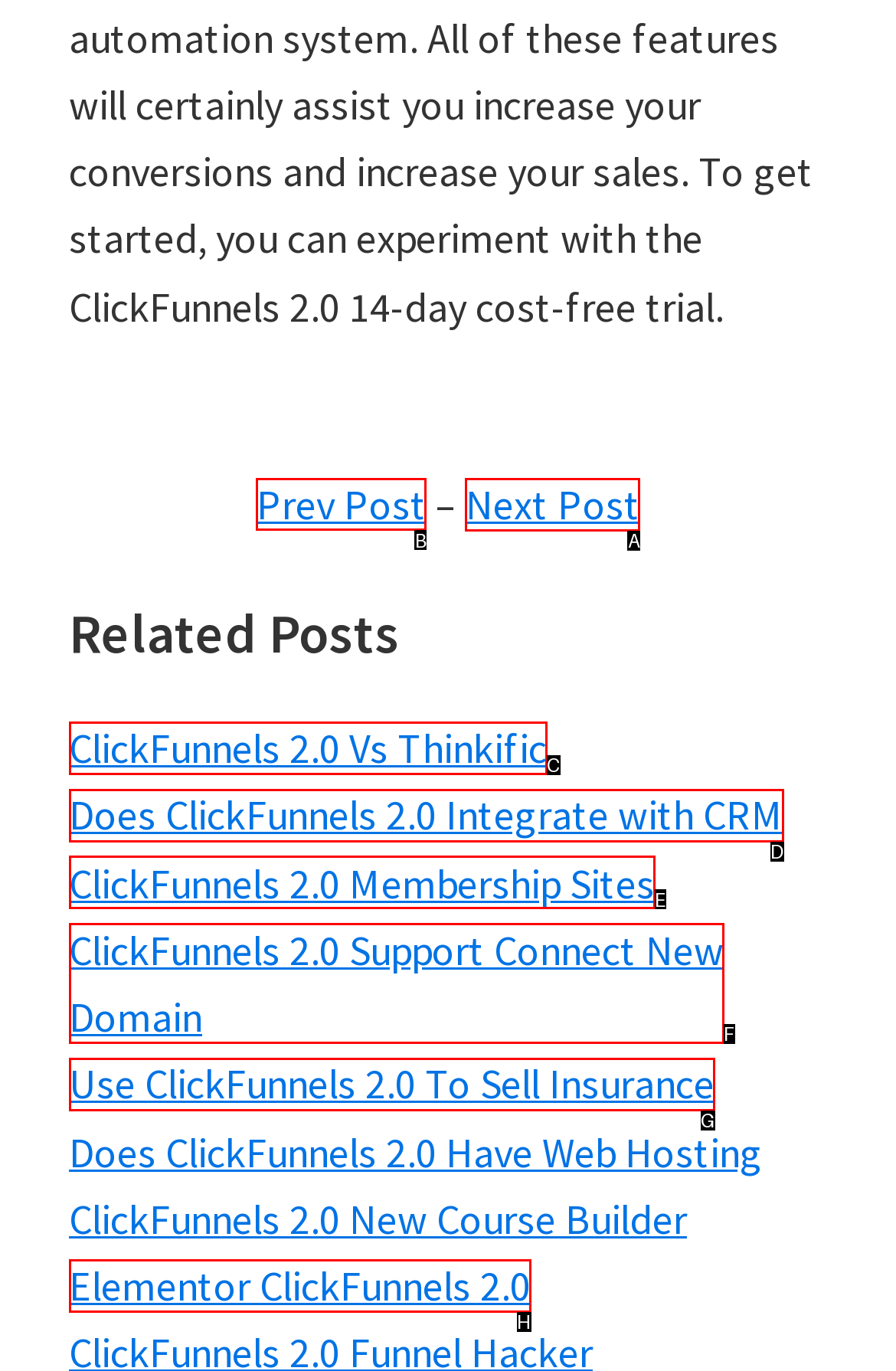To complete the instruction: go to previous post, which HTML element should be clicked?
Respond with the option's letter from the provided choices.

B